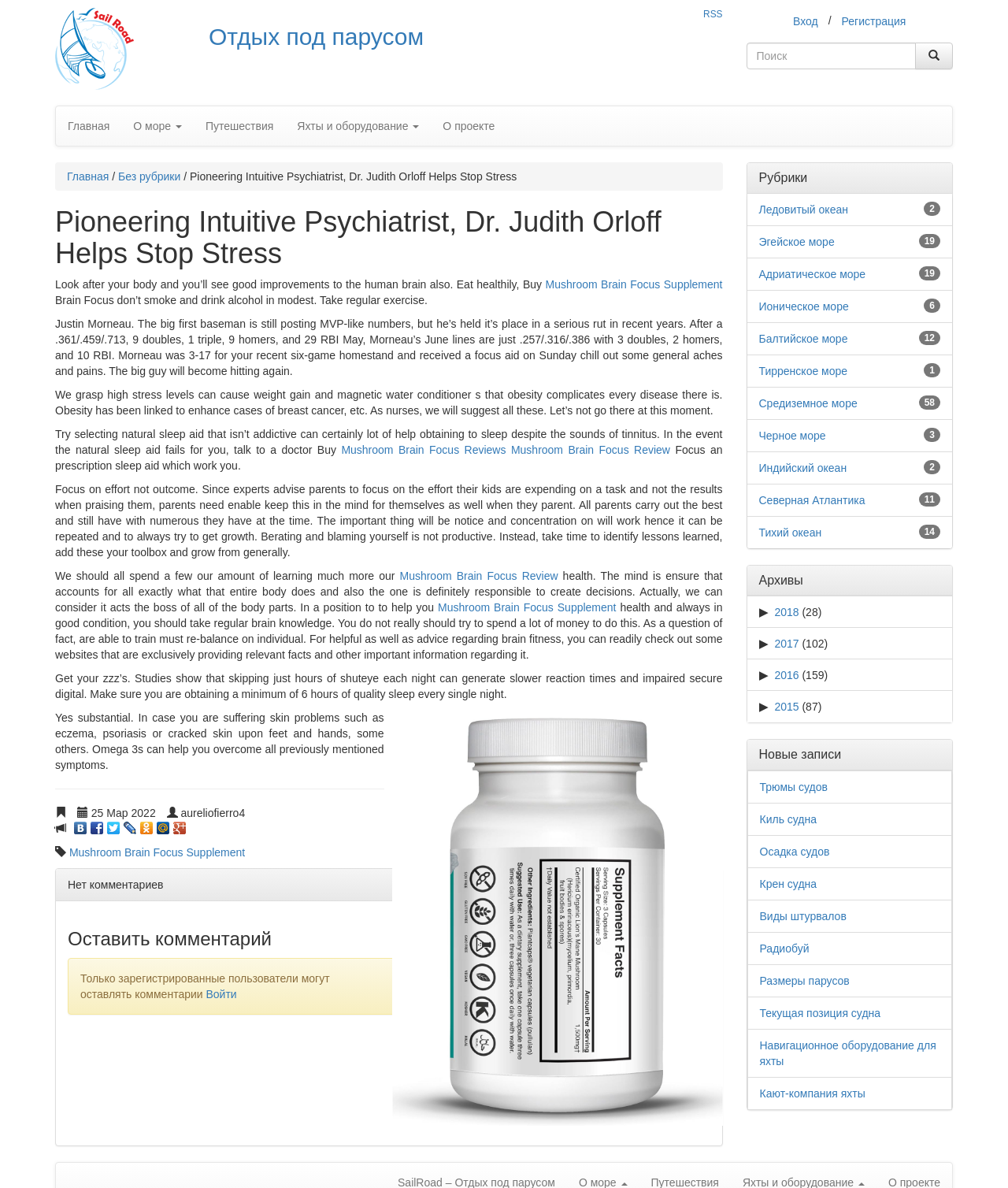What is the topic of the article?
Based on the visual details in the image, please answer the question thoroughly.

The topic of the article is obtained from the content of the webpage, which mentions 'Mushroom Brain Focus Supplement', 'Mushroom Brain Focus Reviews', and 'Mushroom Brain Focus Review'.